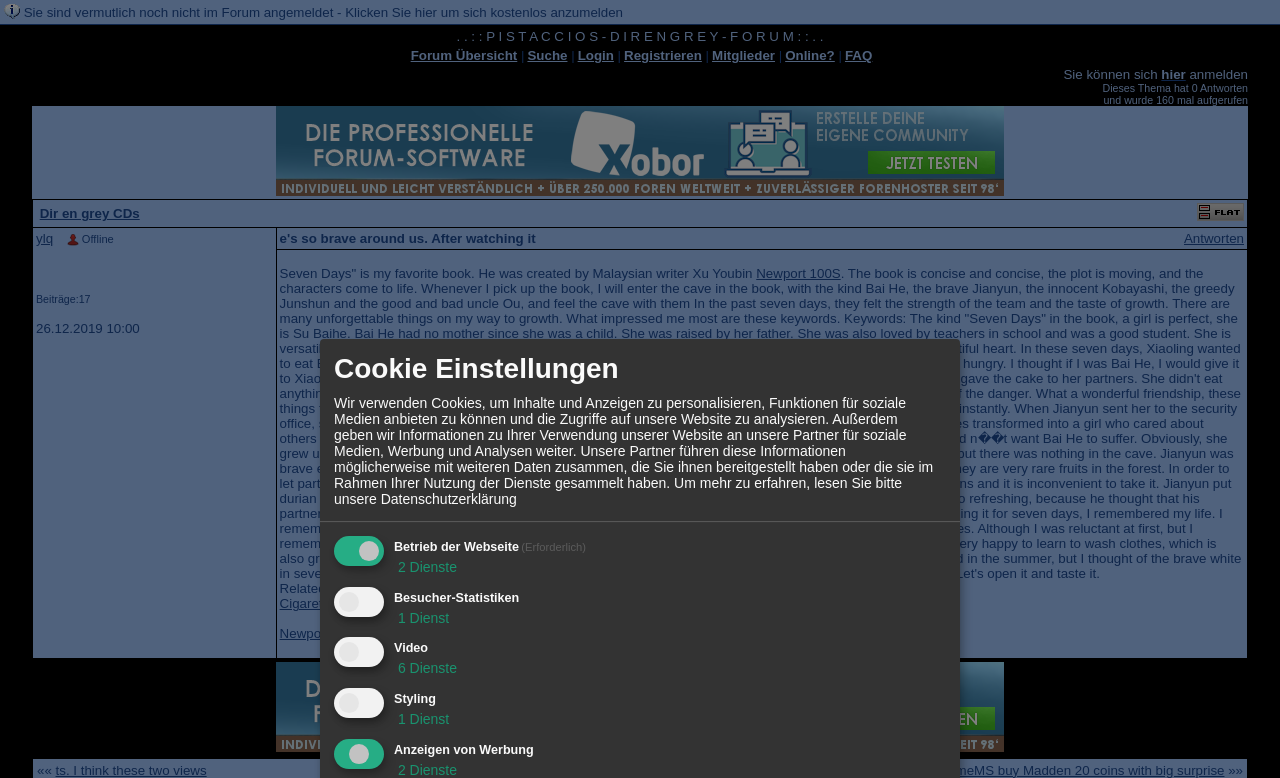Based on the element description "Suche", predict the bounding box coordinates of the UI element.

[0.412, 0.062, 0.443, 0.081]